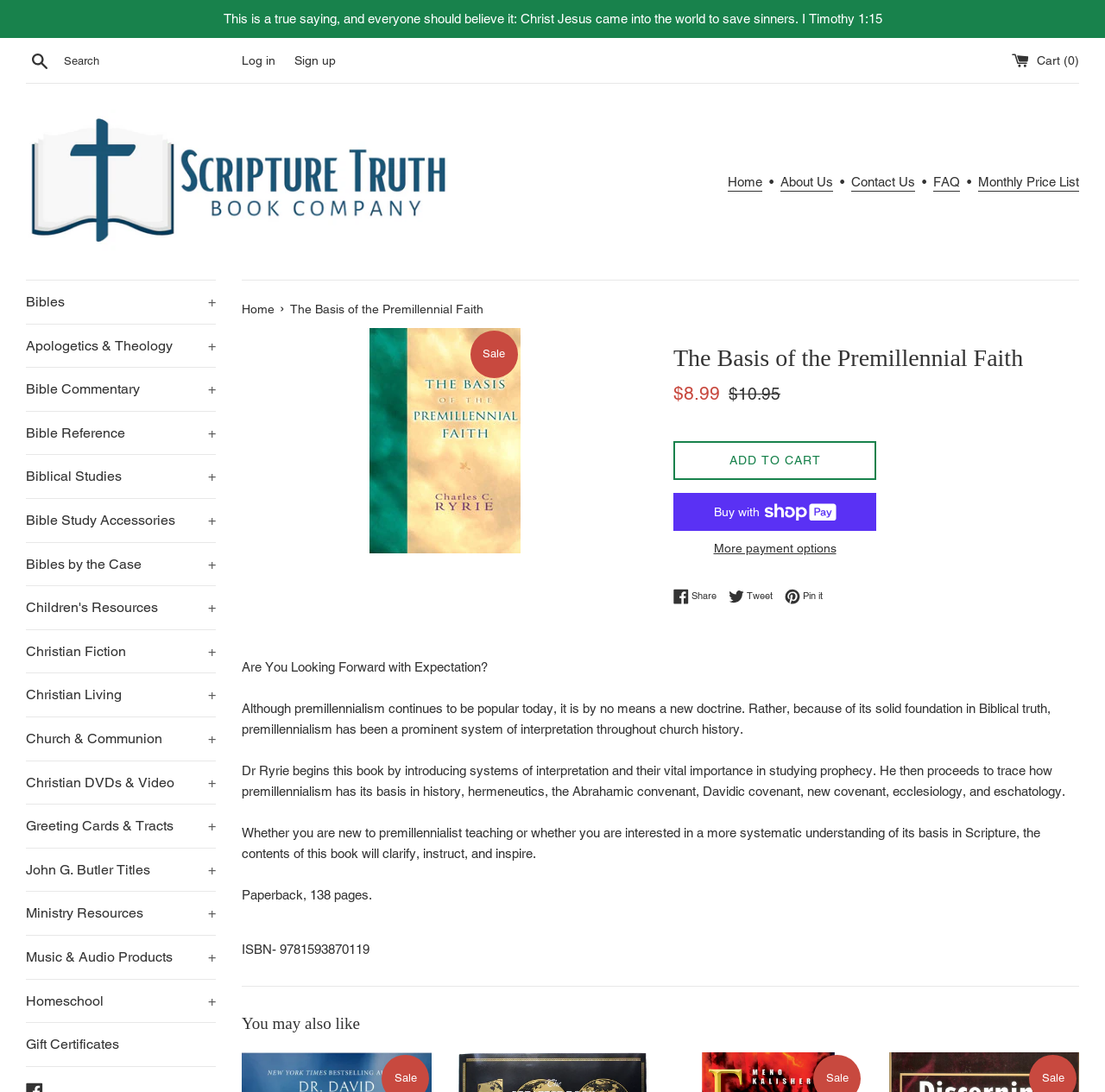What is the name of the book?
Give a single word or phrase answer based on the content of the image.

The Basis of the Premillennial Faith